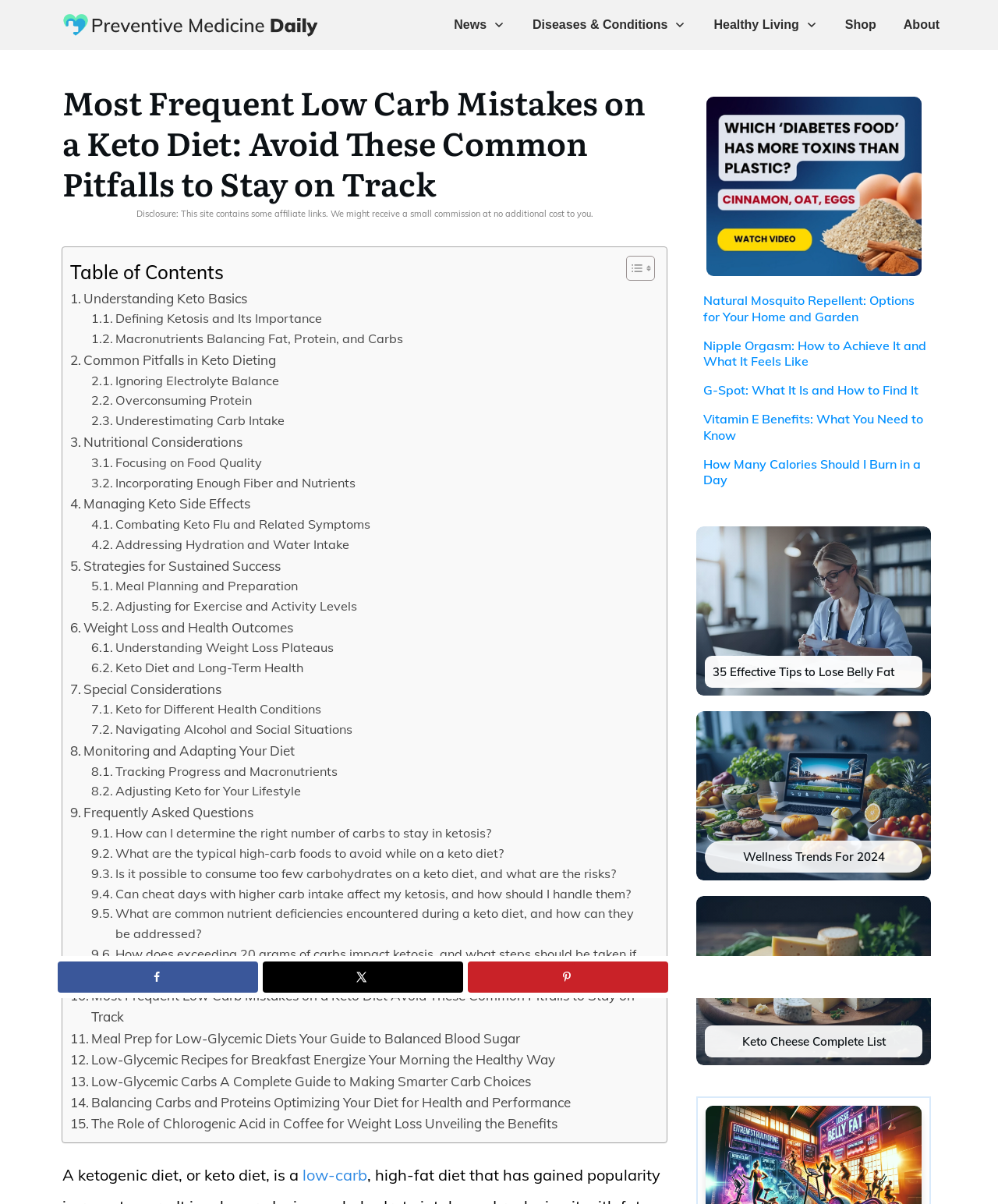Provide the text content of the webpage's main heading.

Most Frequent Low Carb Mistakes on a Keto Diet: Avoid These Common Pitfalls to Stay on Track